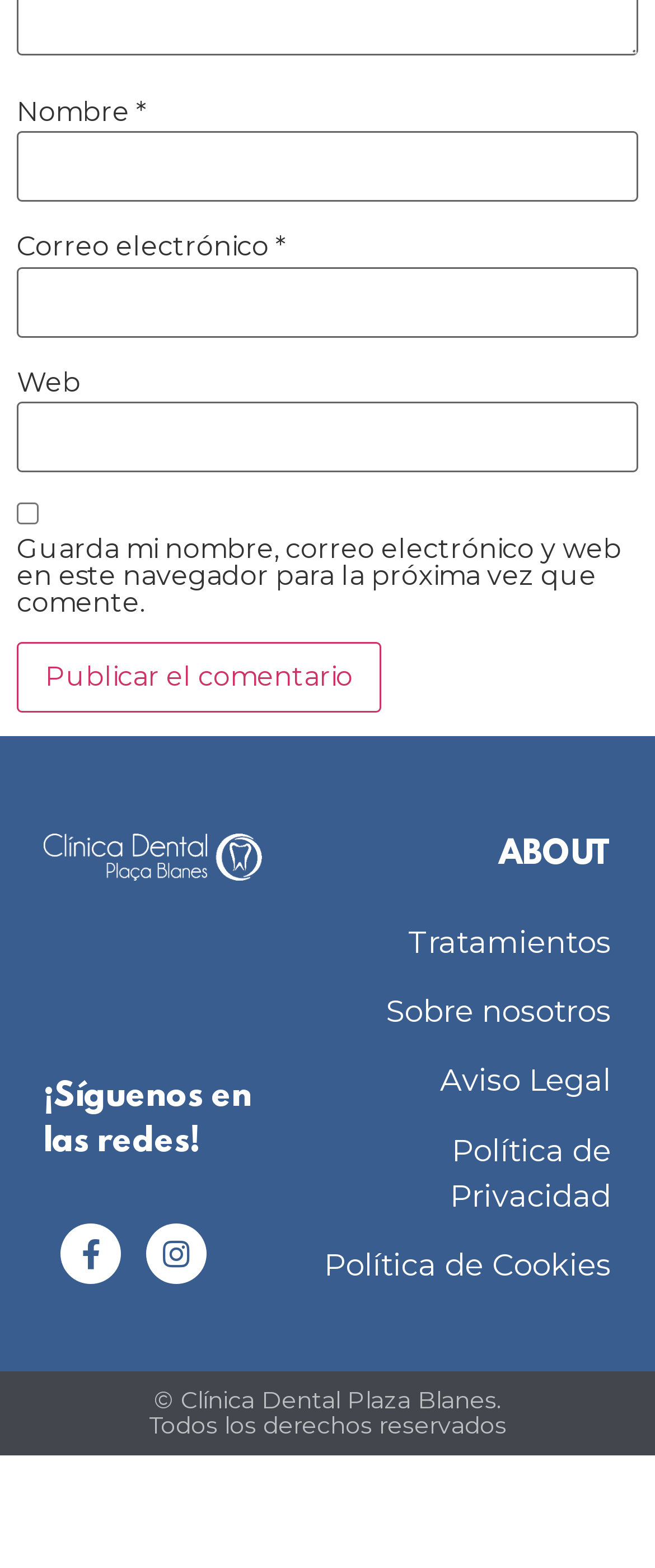Identify the bounding box coordinates of the region that should be clicked to execute the following instruction: "Read about us".

[0.59, 0.633, 0.933, 0.657]